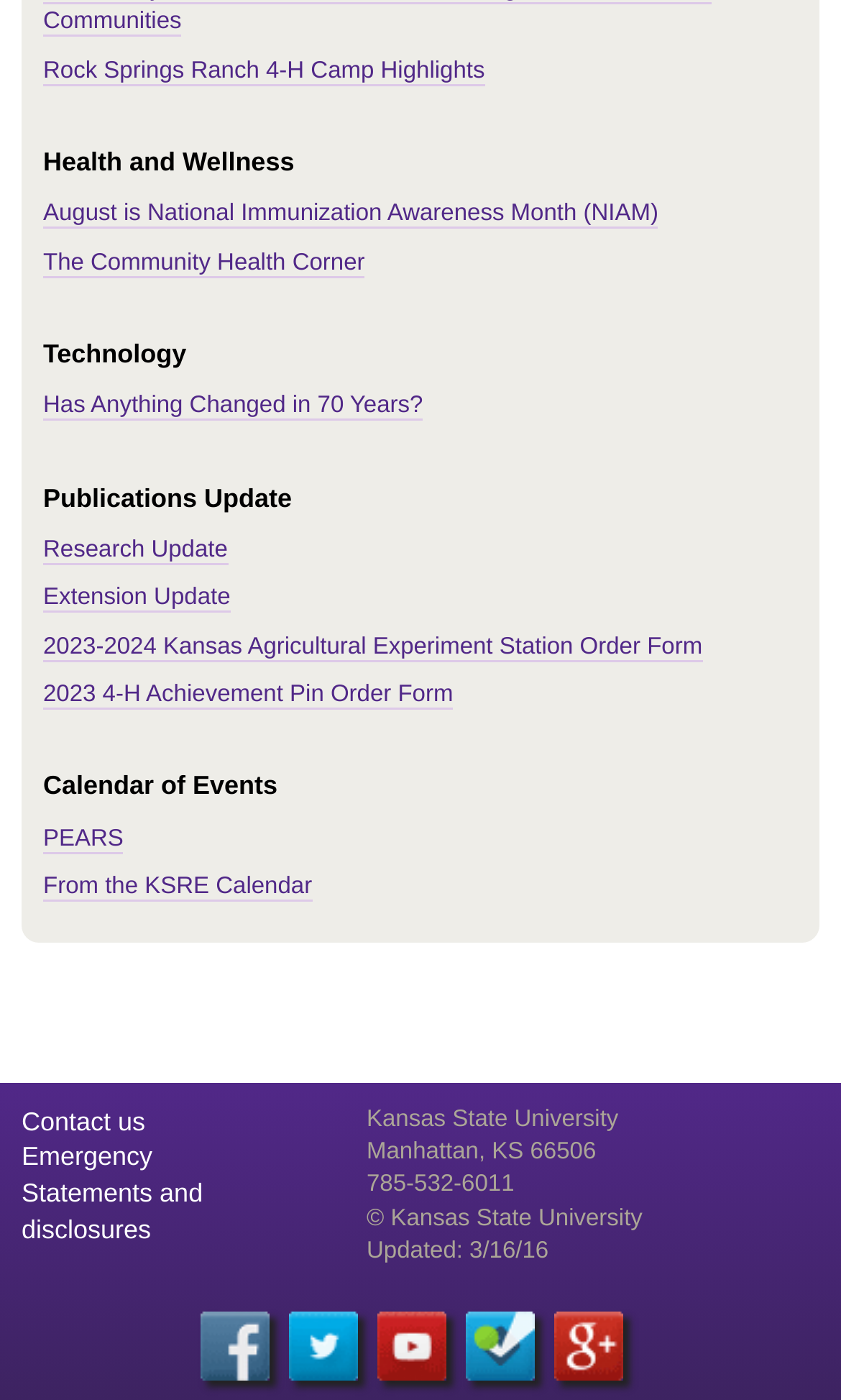Given the description title="Facebook", predict the bounding box coordinates of the UI element. Ensure the coordinates are in the format (top-left x, top-left y, bottom-right x, bottom-right y) and all values are between 0 and 1.

[0.237, 0.938, 0.319, 0.987]